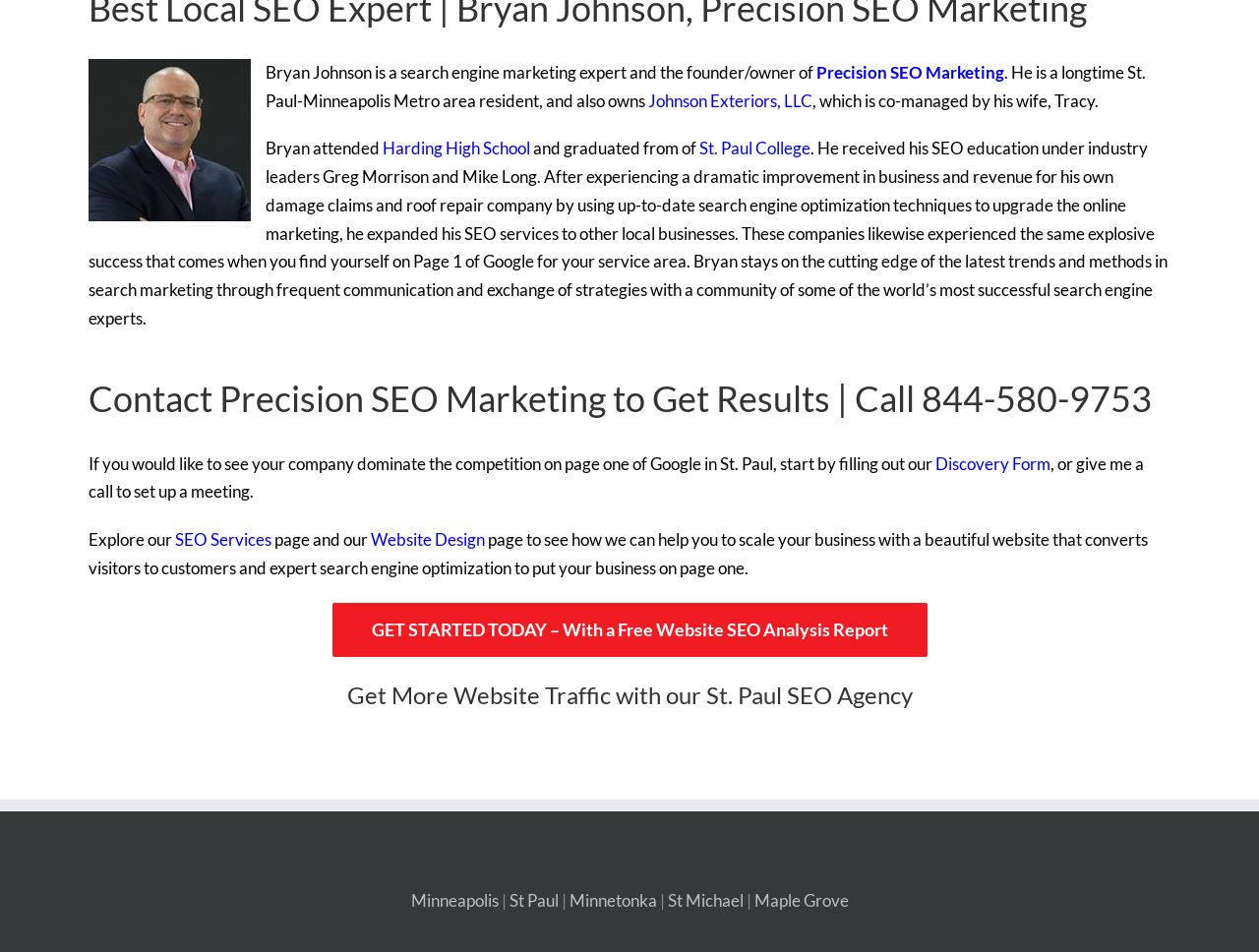Could you determine the bounding box coordinates of the clickable element to complete the instruction: "Click the link to Precision SEO Marketing"? Provide the coordinates as four float numbers between 0 and 1, i.e., [left, top, right, bottom].

[0.648, 0.065, 0.798, 0.087]